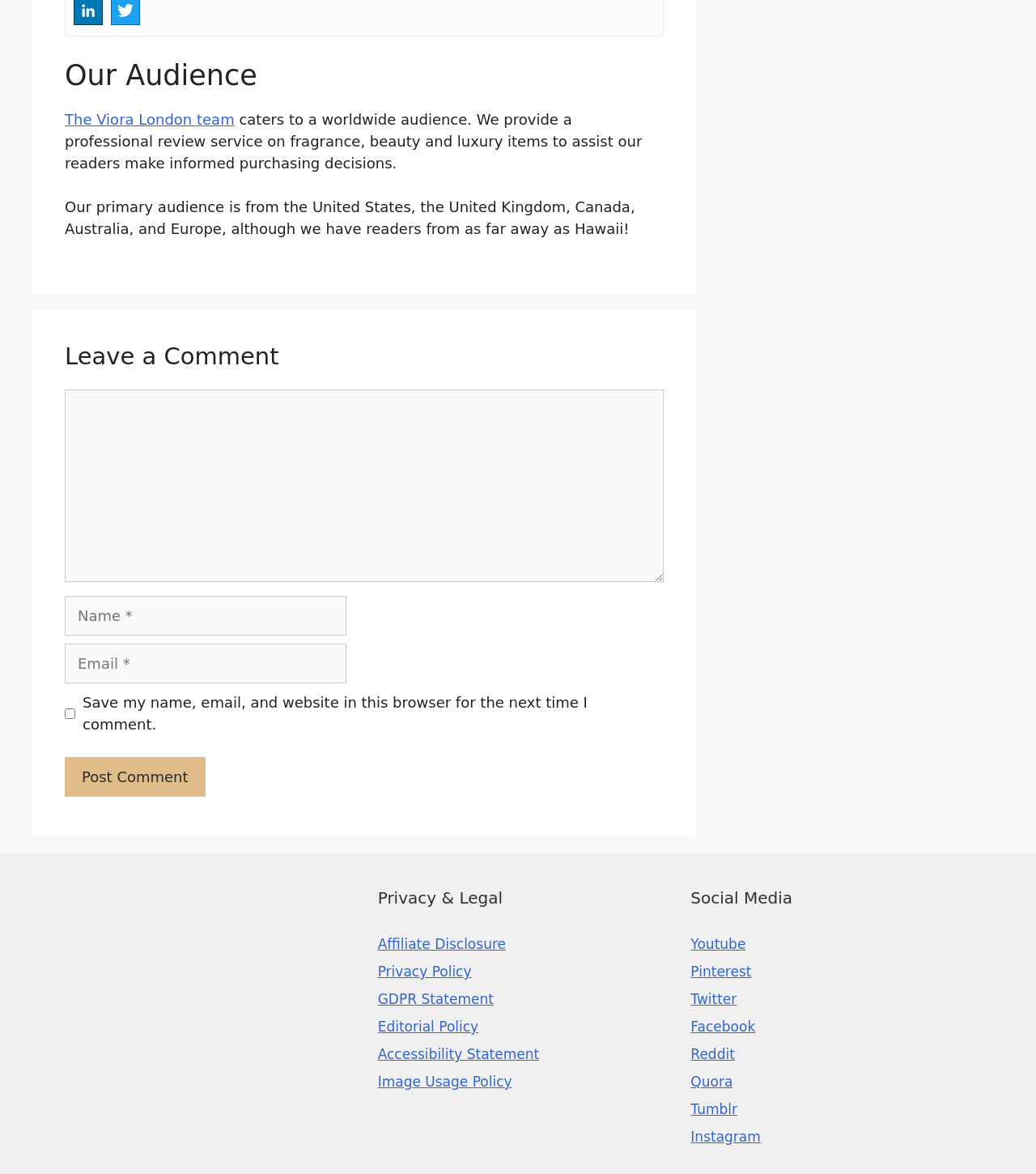Give the bounding box coordinates for the element described as: "Twitter".

[0.667, 0.844, 0.711, 0.858]